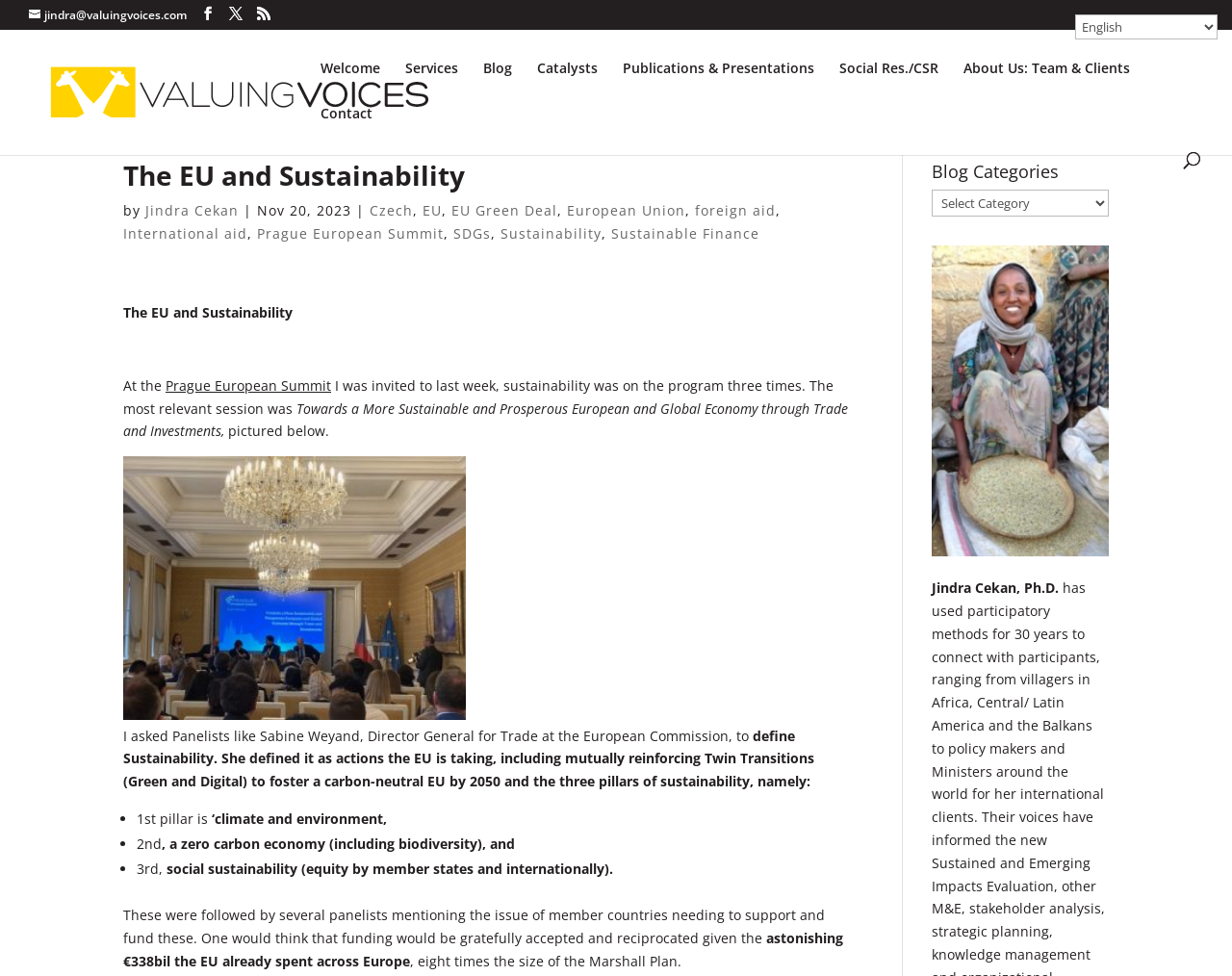Predict the bounding box coordinates of the area that should be clicked to accomplish the following instruction: "Go to the blog page". The bounding box coordinates should consist of four float numbers between 0 and 1, i.e., [left, top, right, bottom].

[0.392, 0.063, 0.416, 0.109]